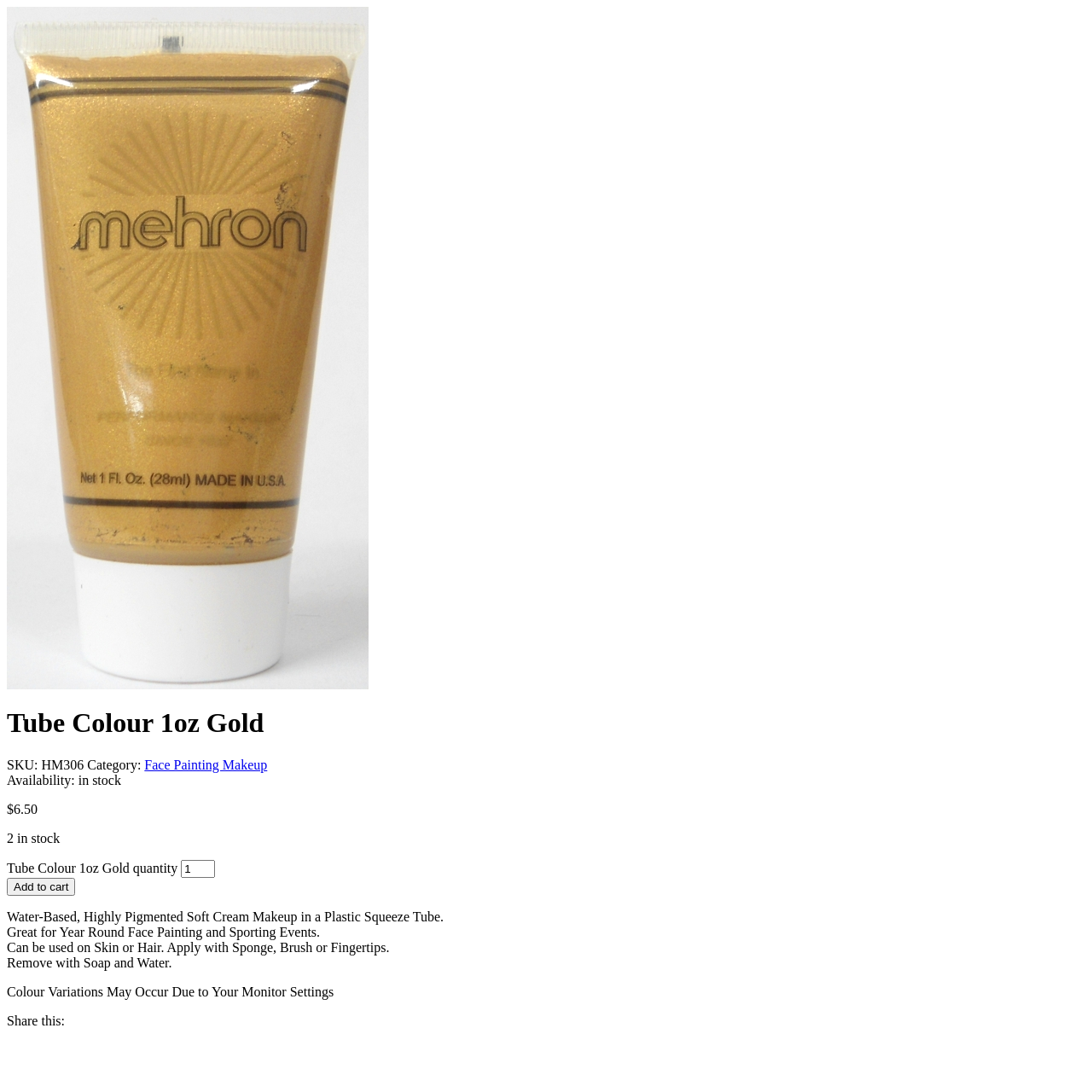Explain the webpage in detail, including its primary components.

This webpage appears to be a product page for a face painting makeup product, specifically a 1oz gold tube colour. At the top, there is a link to the website's homepage. Below that, a heading displays the product name, "Tube Colour 1oz Gold". 

To the right of the product name, there is a section displaying product information, including the SKU "HM306", category "Face Painting Makeup", and availability, which is "in stock" with 2 items available. The product price is $6.50.

Below the product information, there is a quantity selector, allowing users to choose a quantity between 1 and 2, and an "Add to cart" button.

Following the product information, there is a detailed product description, which spans across several lines of text. The description explains the product's features, such as being water-based, highly pigmented, and suitable for face painting and sporting events. It also provides application and removal instructions.

At the bottom of the page, there is a note about colour variations that may occur due to monitor settings, and a "Share this" option.